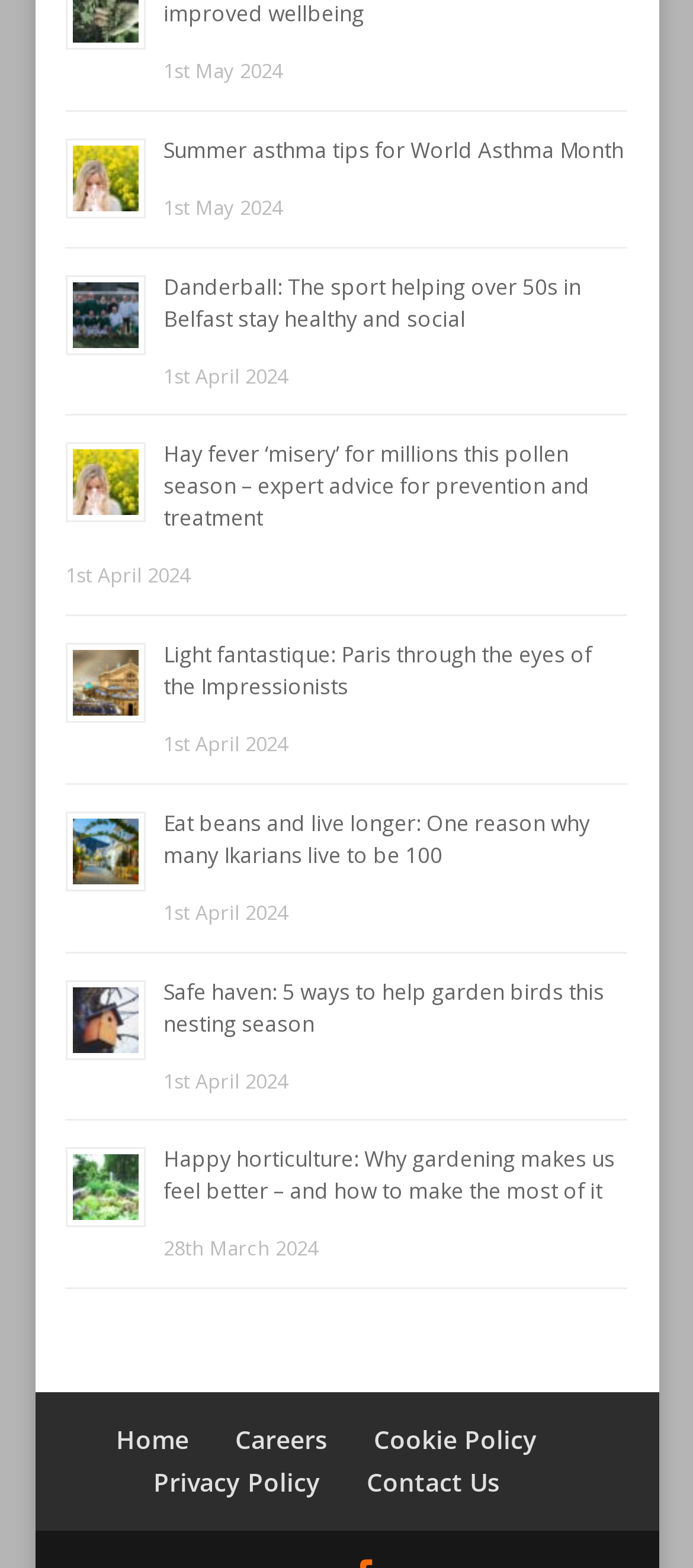Please locate the bounding box coordinates for the element that should be clicked to achieve the following instruction: "View Danderball: The sport helping over 50s in Belfast stay healthy and social". Ensure the coordinates are given as four float numbers between 0 and 1, i.e., [left, top, right, bottom].

[0.236, 0.173, 0.839, 0.212]